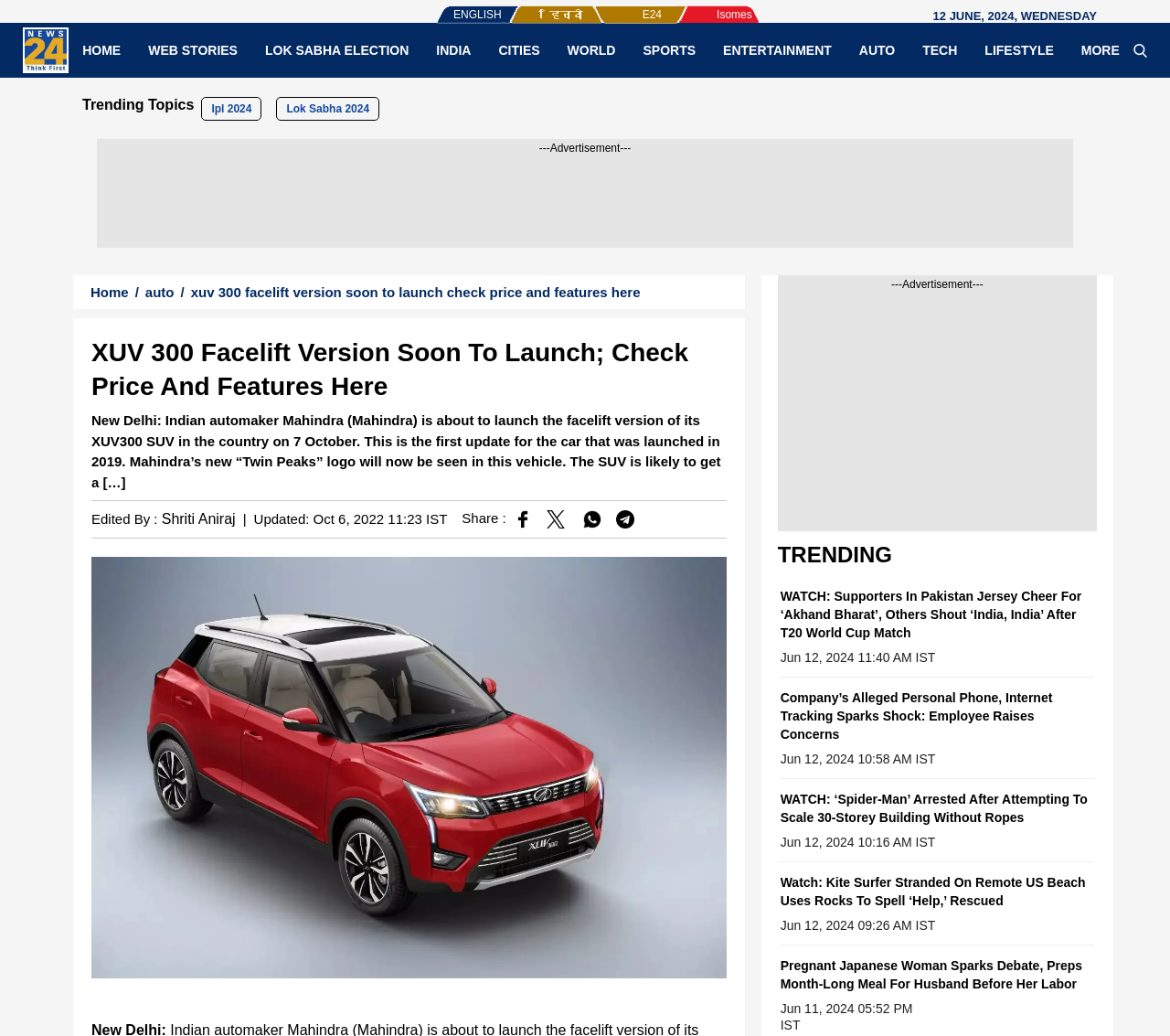Carefully observe the image and respond to the question with a detailed answer:
What is the logo of Mahindra mentioned in the article?

I found the logo of Mahindra by reading the article text 'Mahindra’s new “Twin Peaks” logo will now be seen in this vehicle'.